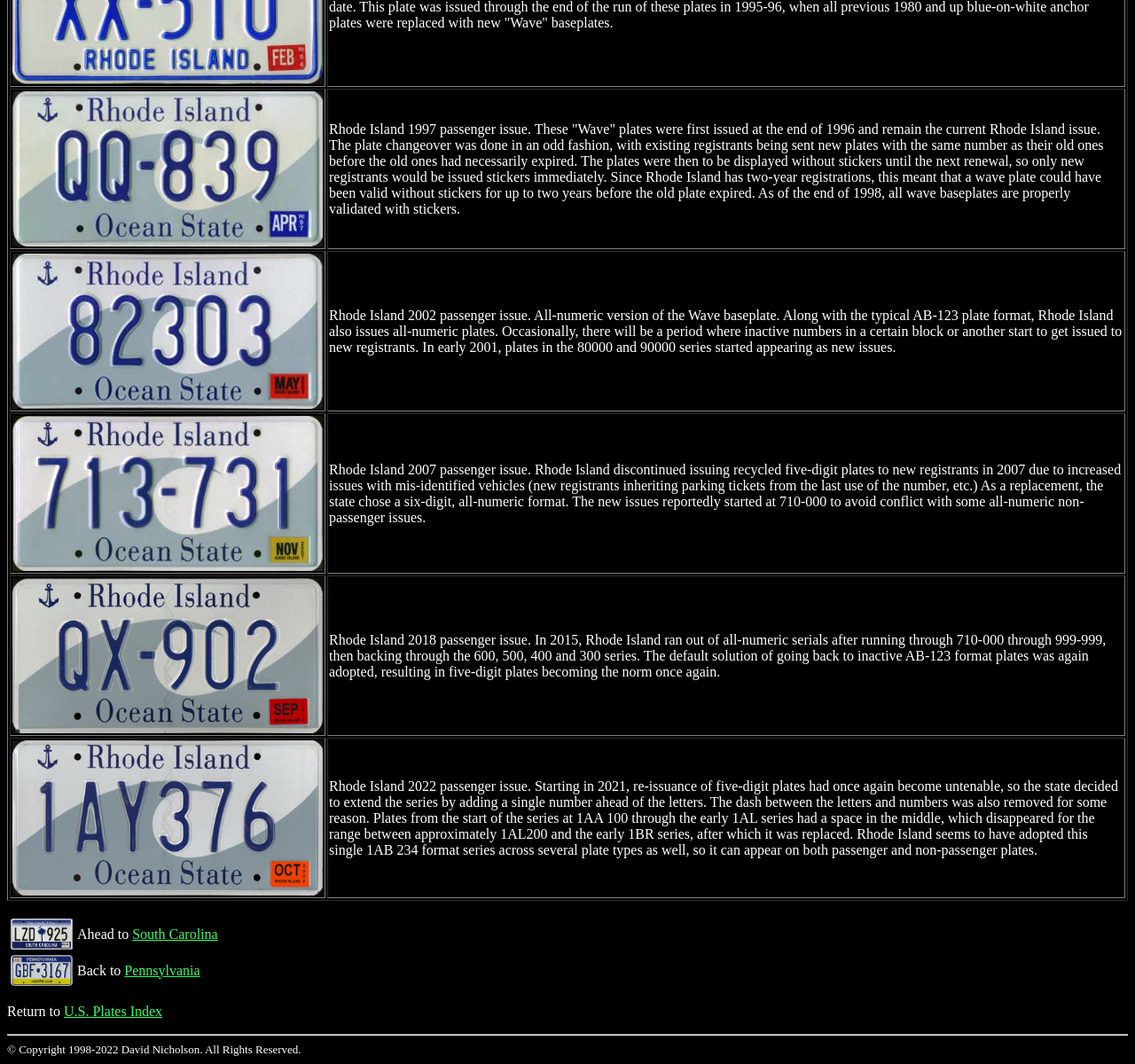Identify the bounding box of the HTML element described here: "South Carolina". Provide the coordinates as four float numbers between 0 and 1: [left, top, right, bottom].

[0.117, 0.87, 0.192, 0.885]